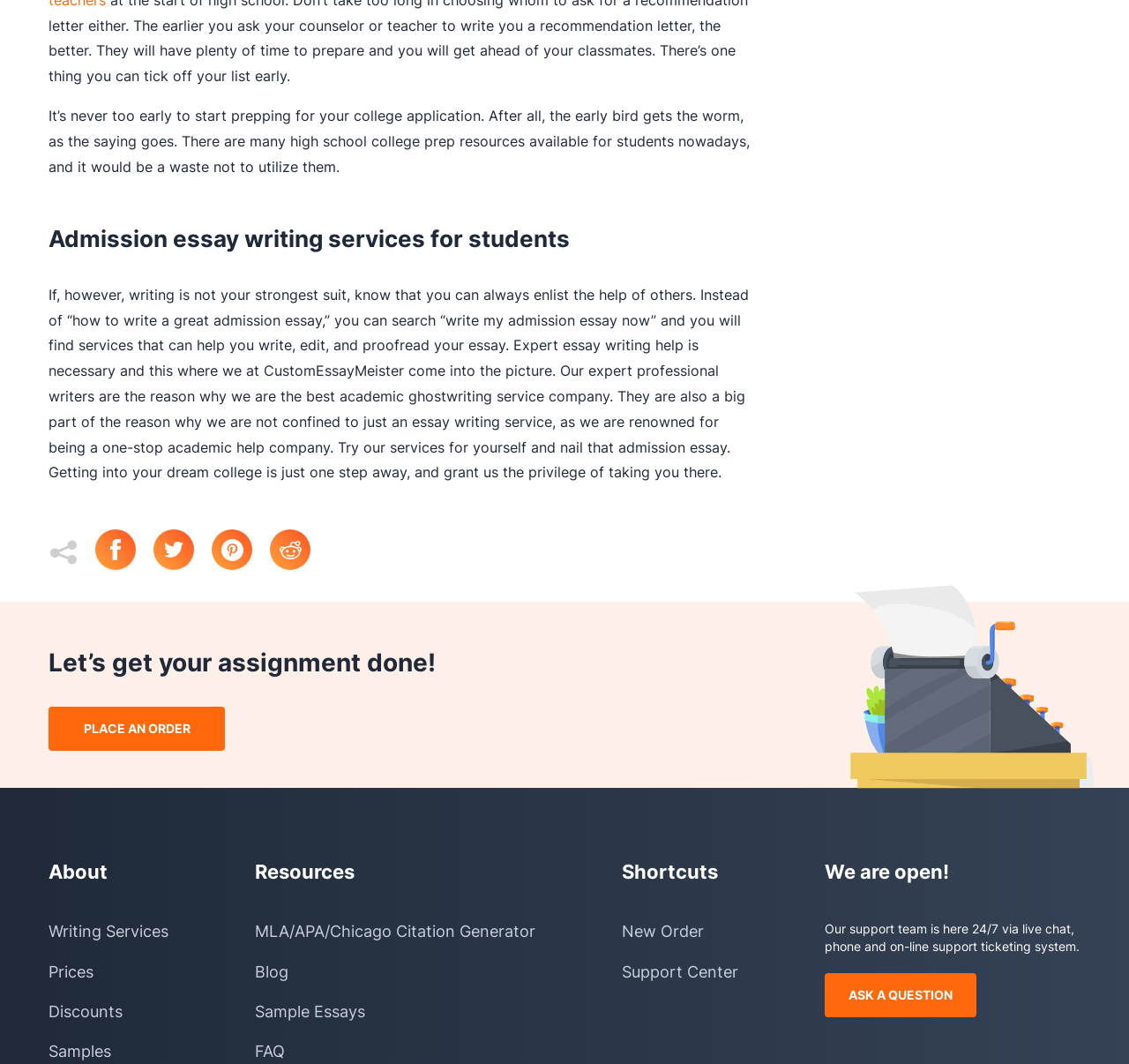Please specify the bounding box coordinates of the region to click in order to perform the following instruction: "Check the 'FAQ' section".

[0.226, 0.978, 0.474, 0.998]